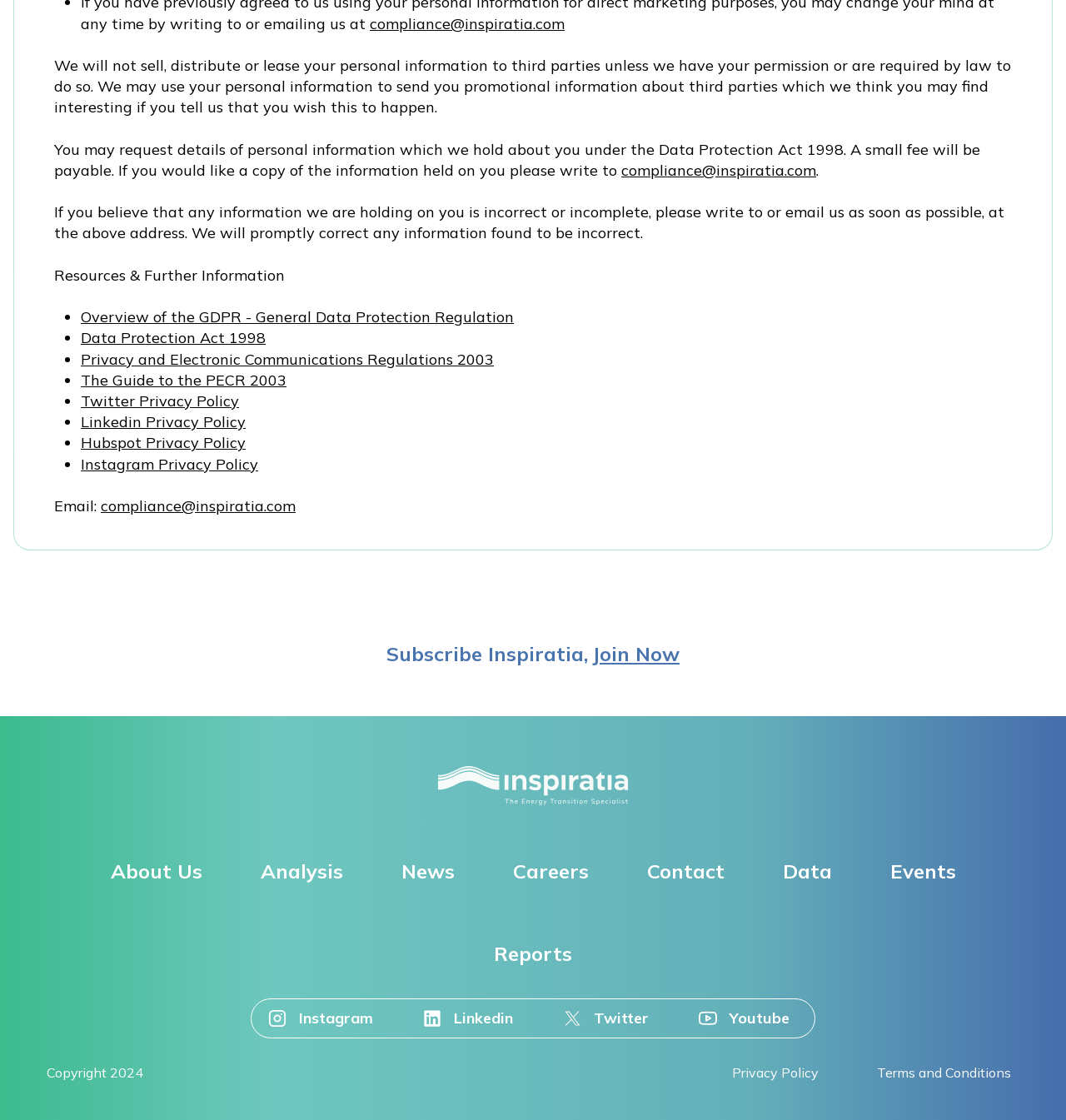Please find the bounding box coordinates of the element that must be clicked to perform the given instruction: "Read the 'Privacy Policy'". The coordinates should be four float numbers from 0 to 1, i.e., [left, top, right, bottom].

[0.679, 0.949, 0.776, 0.966]